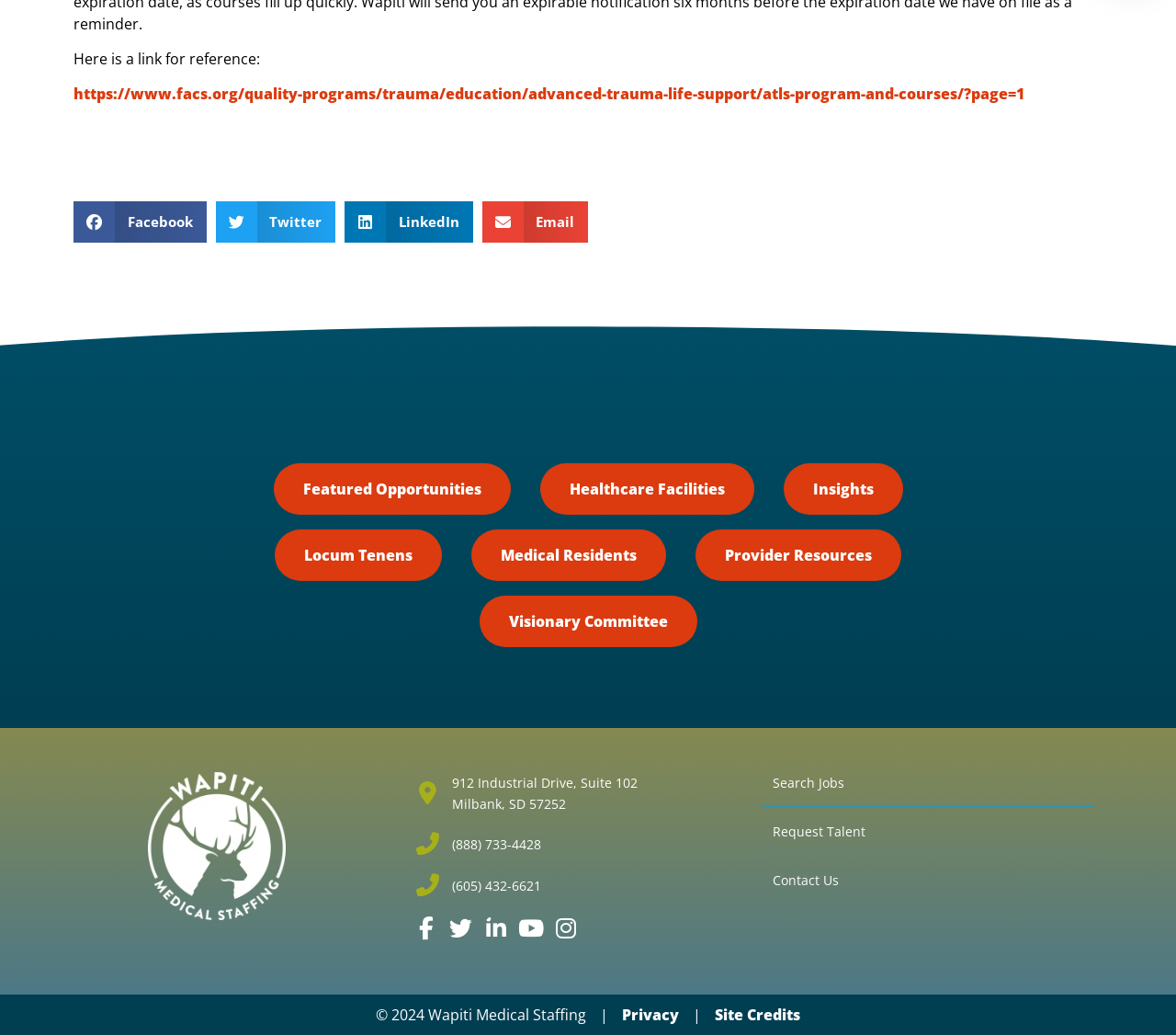Provide the bounding box coordinates, formatted as (top-left x, top-left y, bottom-right x, bottom-right y), with all values being floating point numbers between 0 and 1. Identify the bounding box of the UI element that matches the description: Email

[0.41, 0.194, 0.5, 0.234]